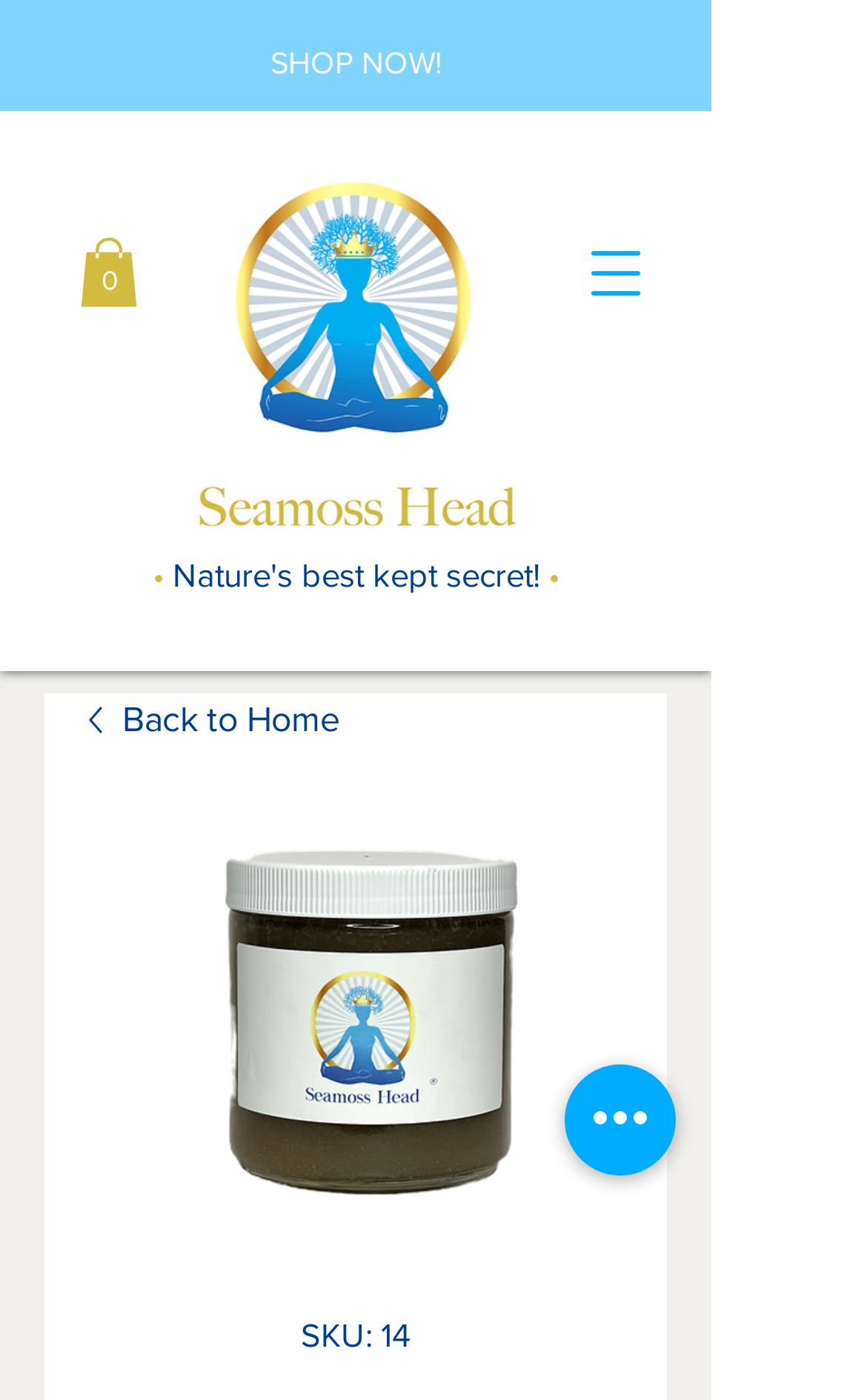Extract the heading text from the webpage.

Mystic Marine Elixir Sea Moss Gel